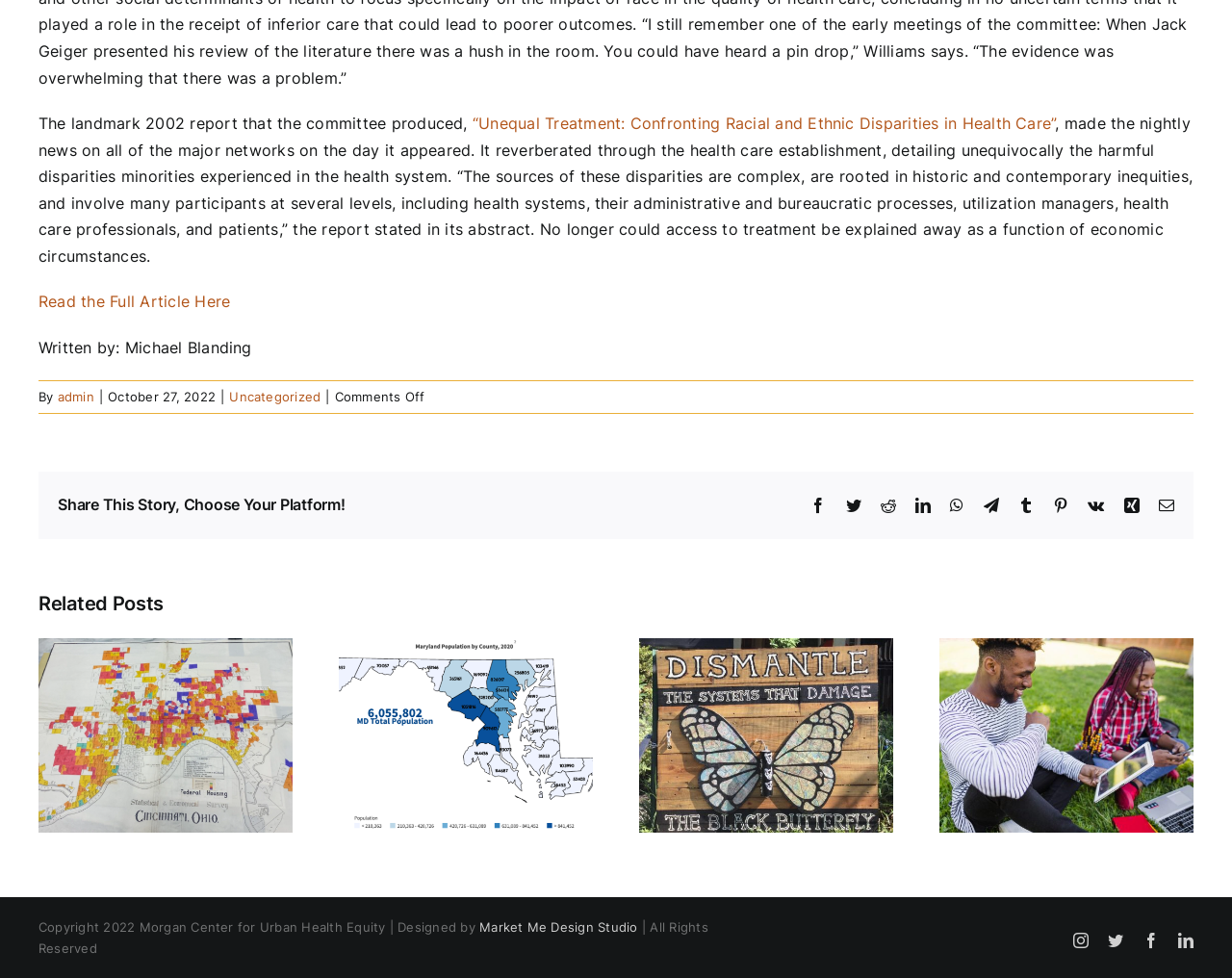Please identify the bounding box coordinates of the element's region that needs to be clicked to fulfill the following instruction: "go to HOME page". The bounding box coordinates should consist of four float numbers between 0 and 1, i.e., [left, top, right, bottom].

None